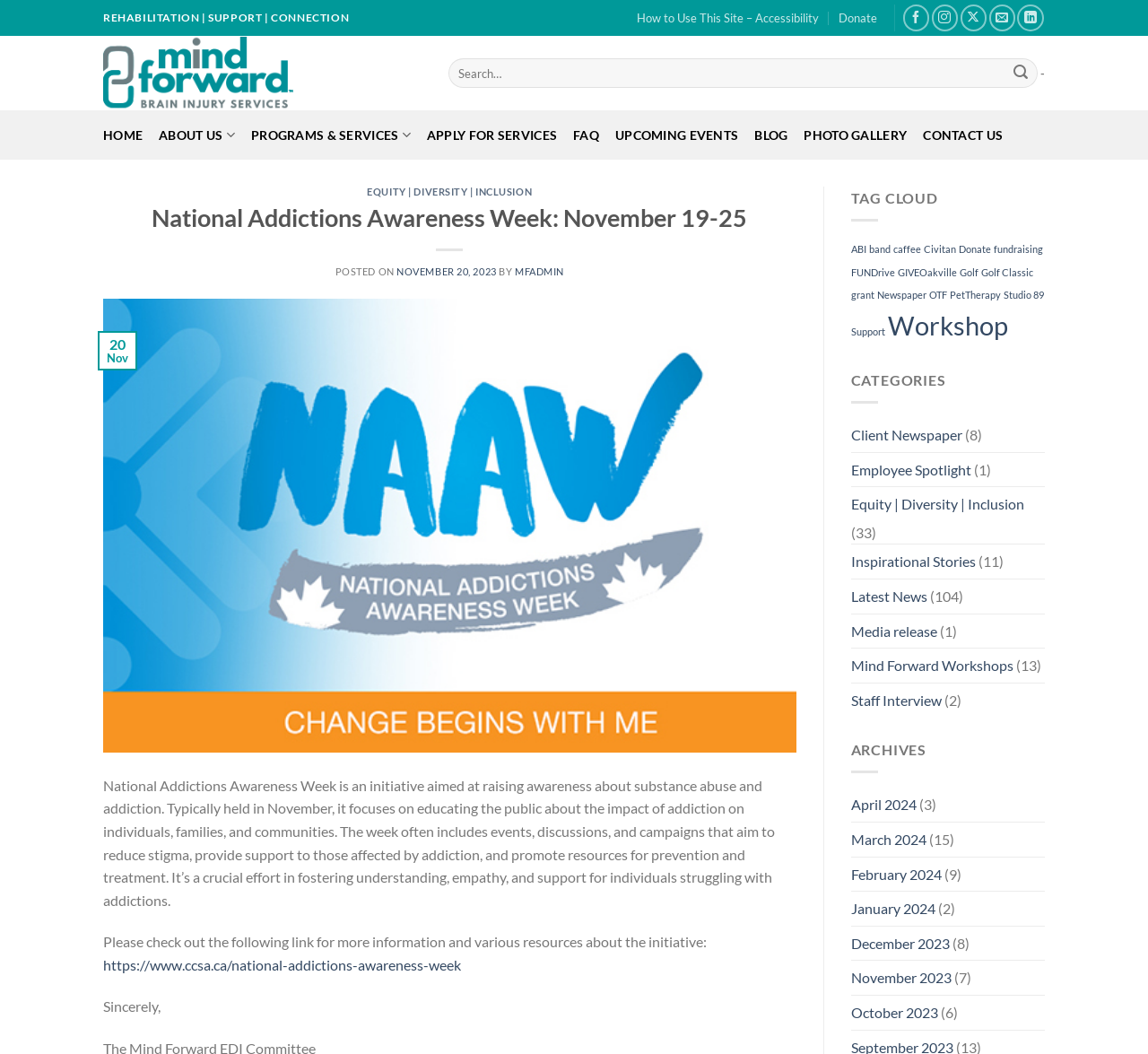Bounding box coordinates should be provided in the format (top-left x, top-left y, bottom-right x, bottom-right y) with all values between 0 and 1. Identify the bounding box for this UI element: Contact

None